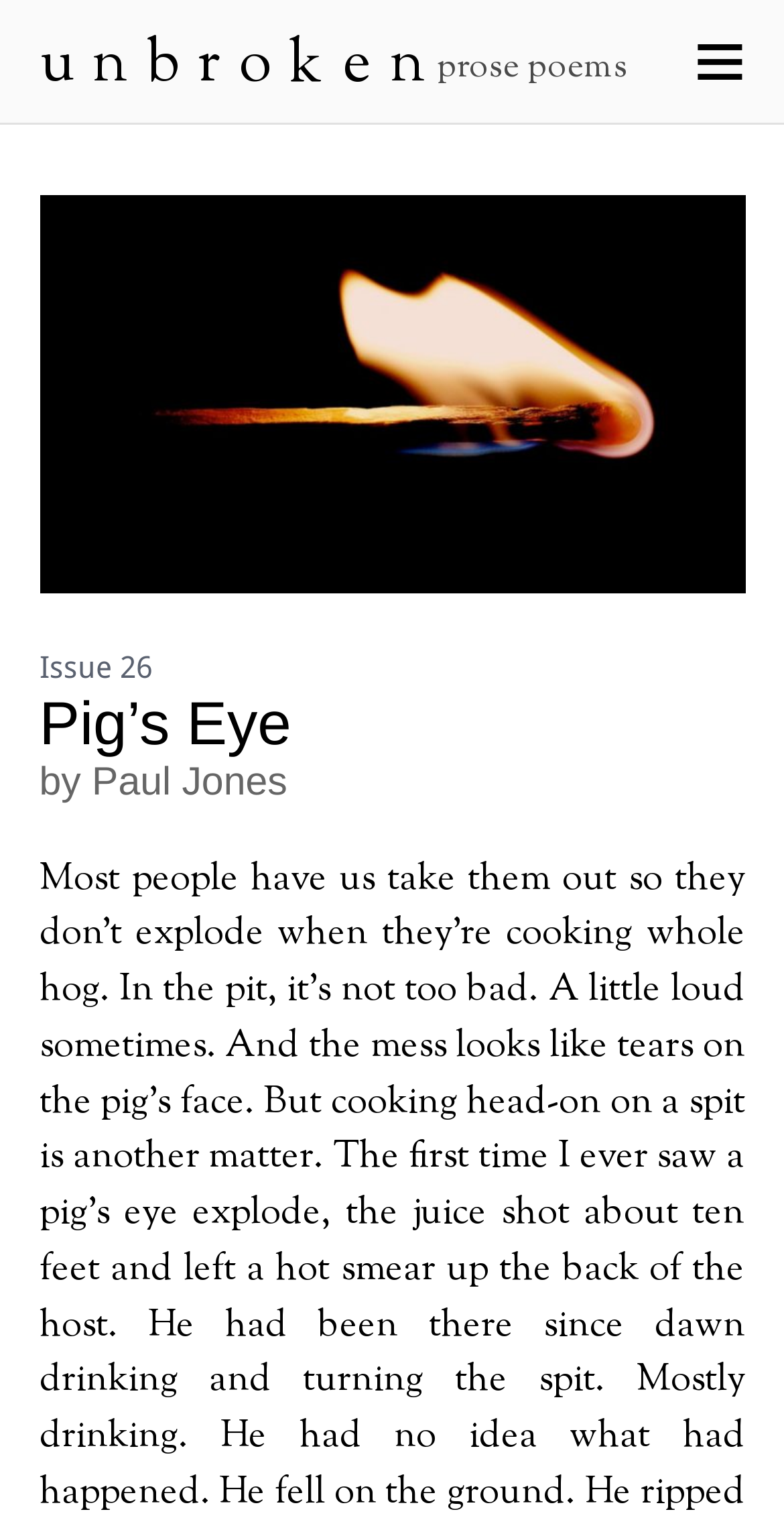Using a single word or phrase, answer the following question: 
What is the current issue number?

26